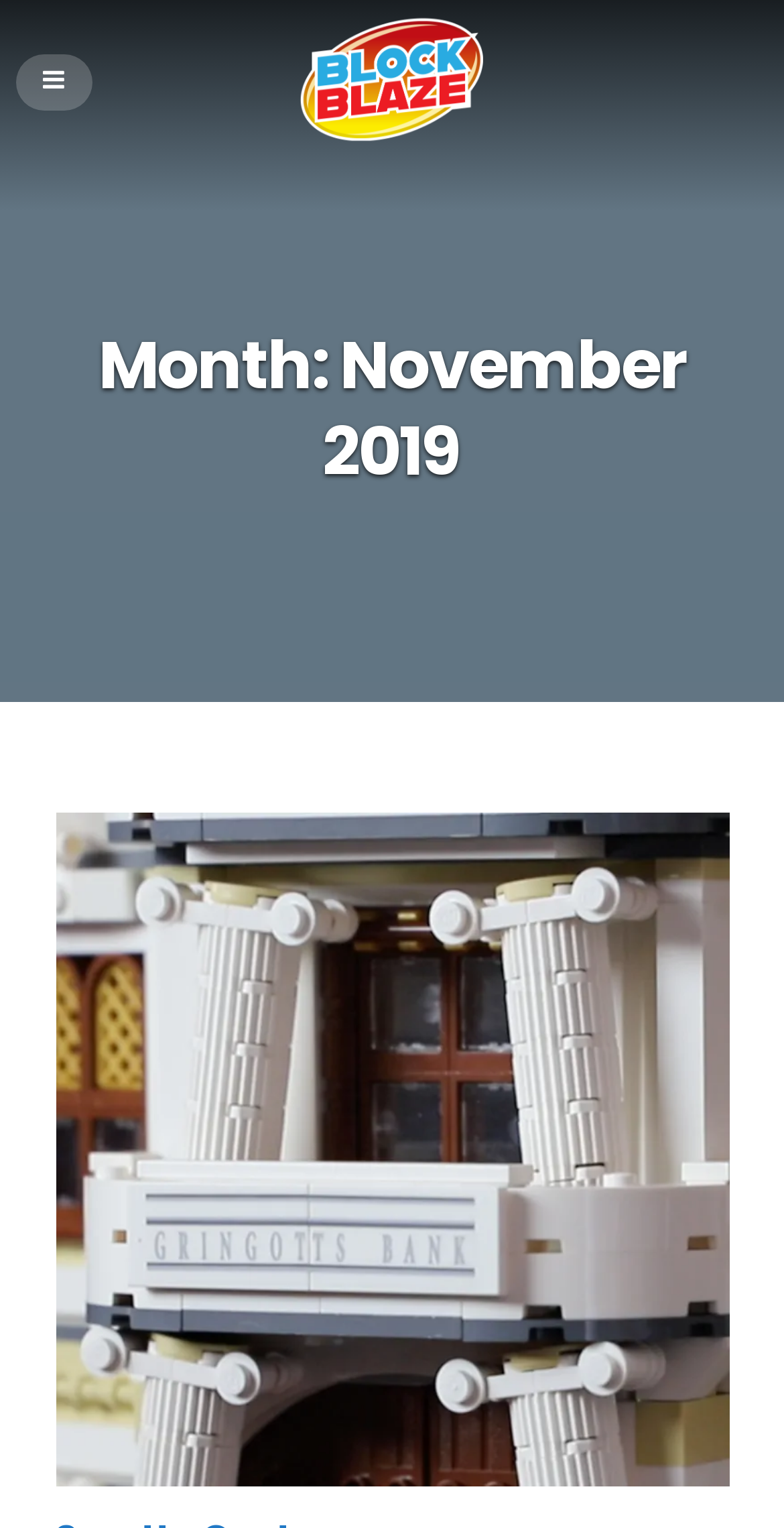Provide a short answer using a single word or phrase for the following question: 
What is the position of the image relative to the link 'BlockBlaze'?

Below